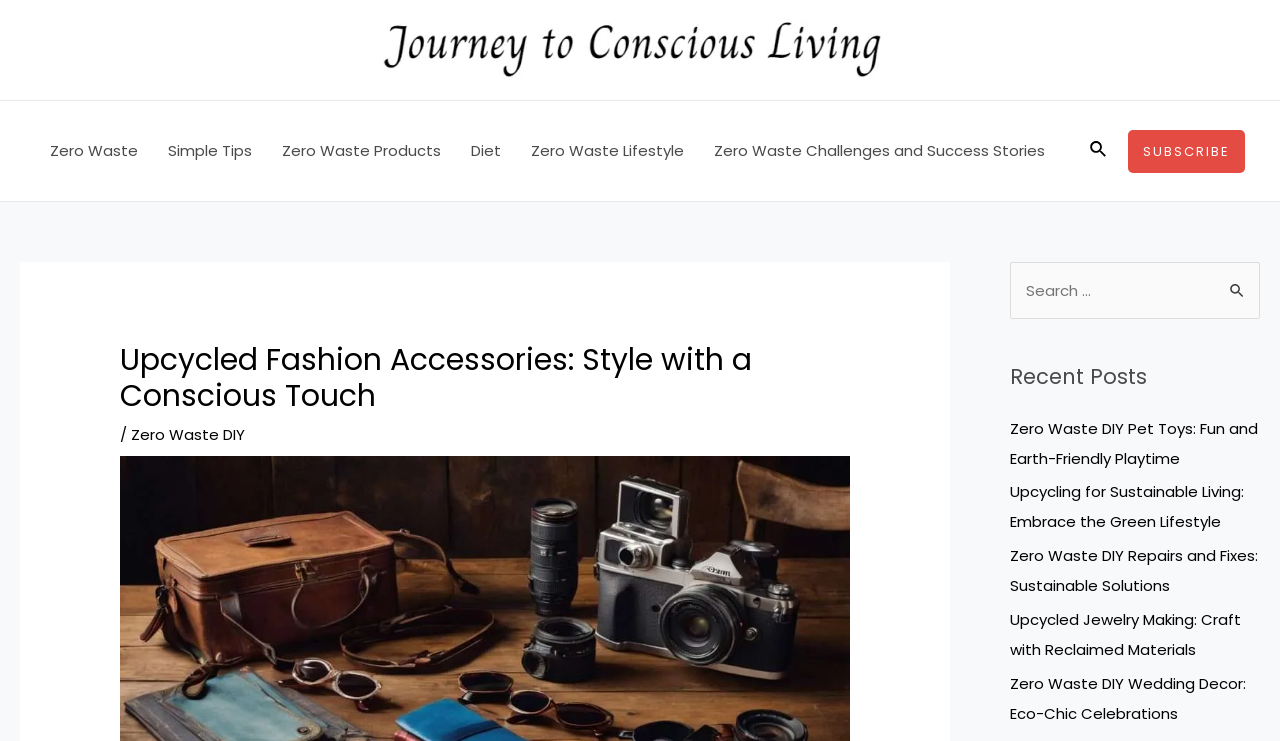Given the webpage screenshot, identify the bounding box of the UI element that matches this description: "Simple Tips".

[0.12, 0.136, 0.209, 0.271]